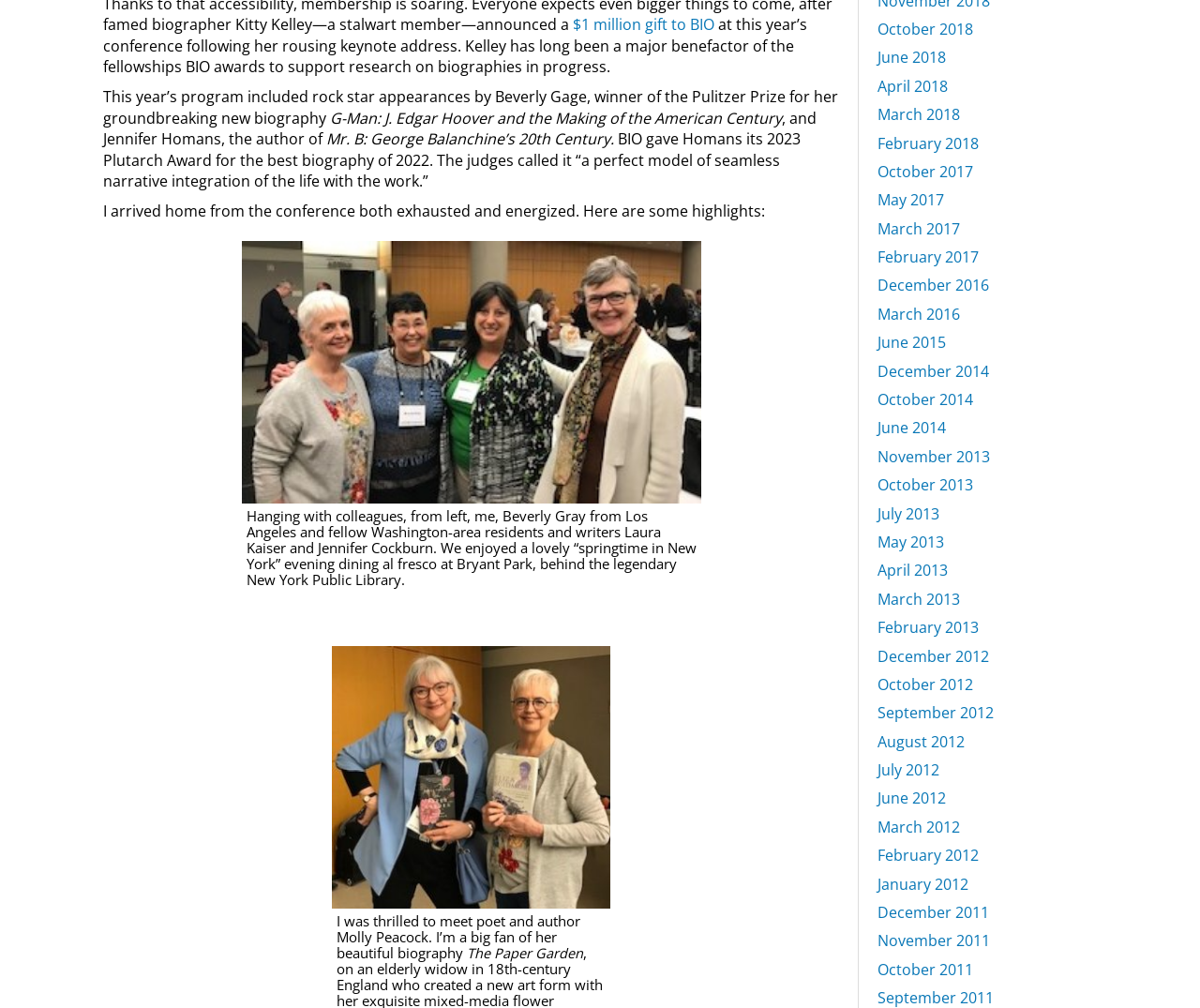Identify the coordinates of the bounding box for the element described below: "$1 million gift to BIO". Return the coordinates as four float numbers between 0 and 1: [left, top, right, bottom].

[0.477, 0.014, 0.595, 0.035]